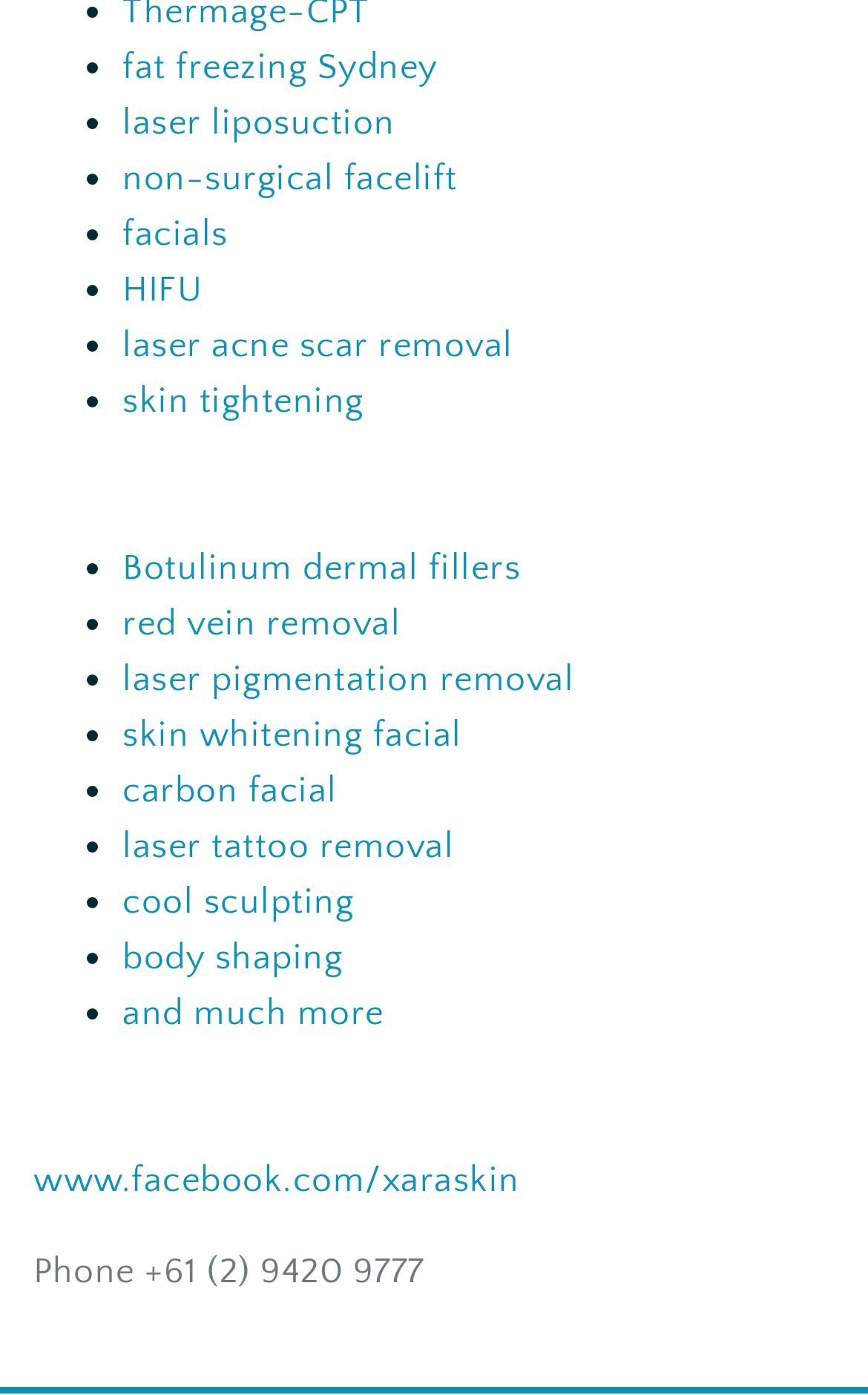Find the bounding box coordinates of the clickable region needed to perform the following instruction: "Select a category from the dropdown". The coordinates should be provided as four float numbers between 0 and 1, i.e., [left, top, right, bottom].

None